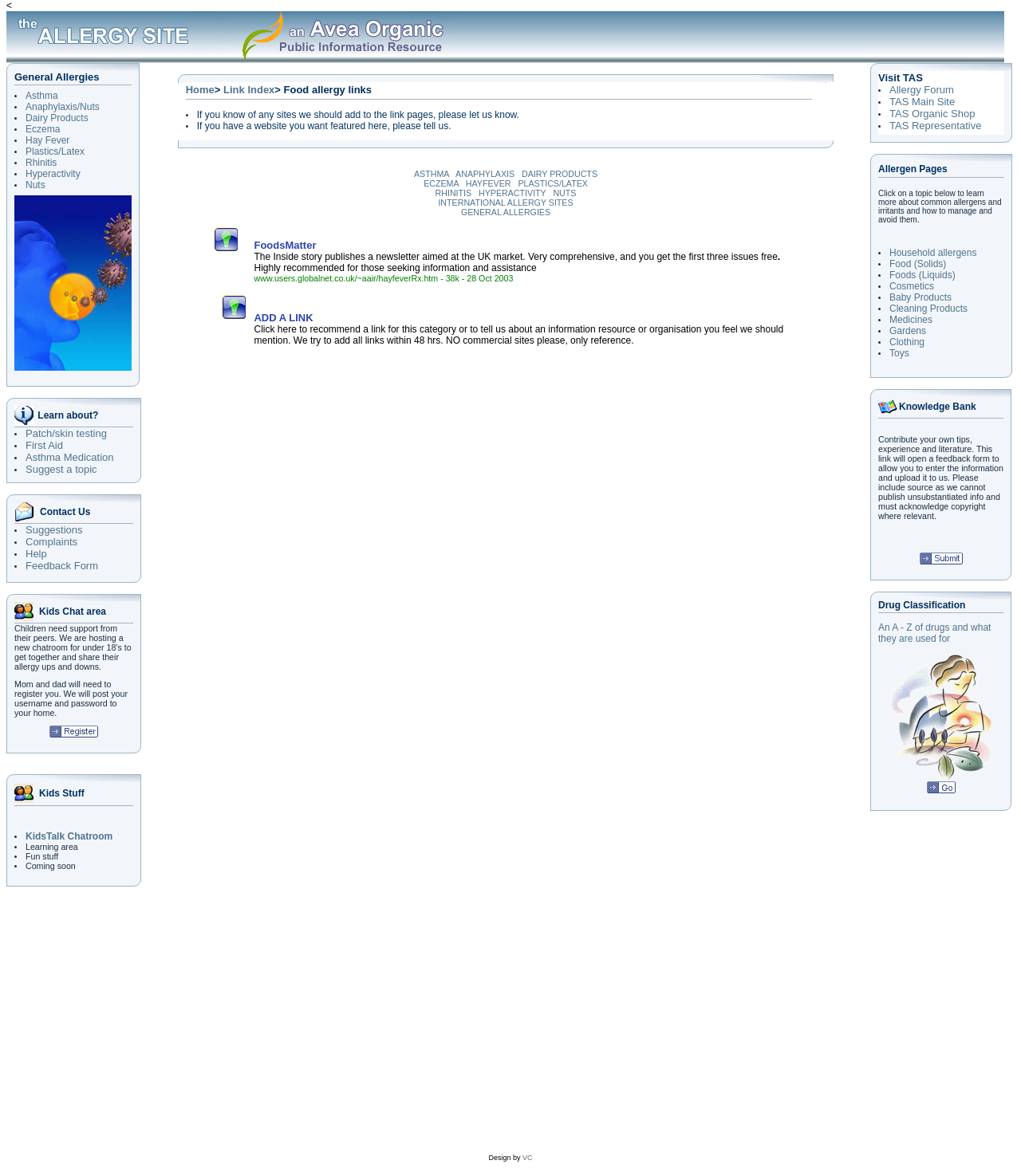Please answer the following question as detailed as possible based on the image: 
How many list markers are in the first gridcell of the second row?

The webpage has a table with multiple rows. The second row has a gridcell with 7 list markers, each preceding a link with a different allergy or condition.